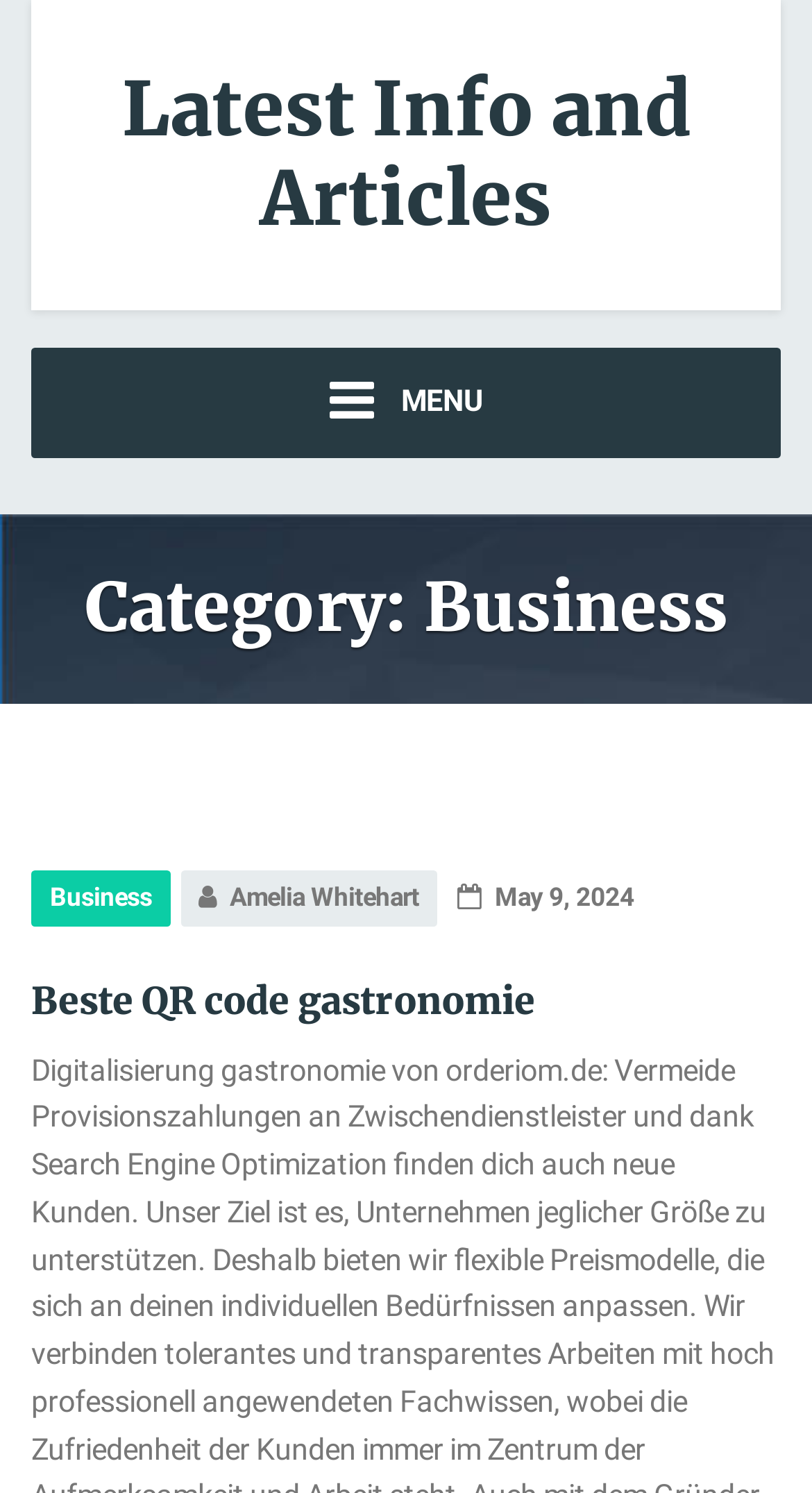What is the category of the current article?
Using the picture, provide a one-word or short phrase answer.

Business